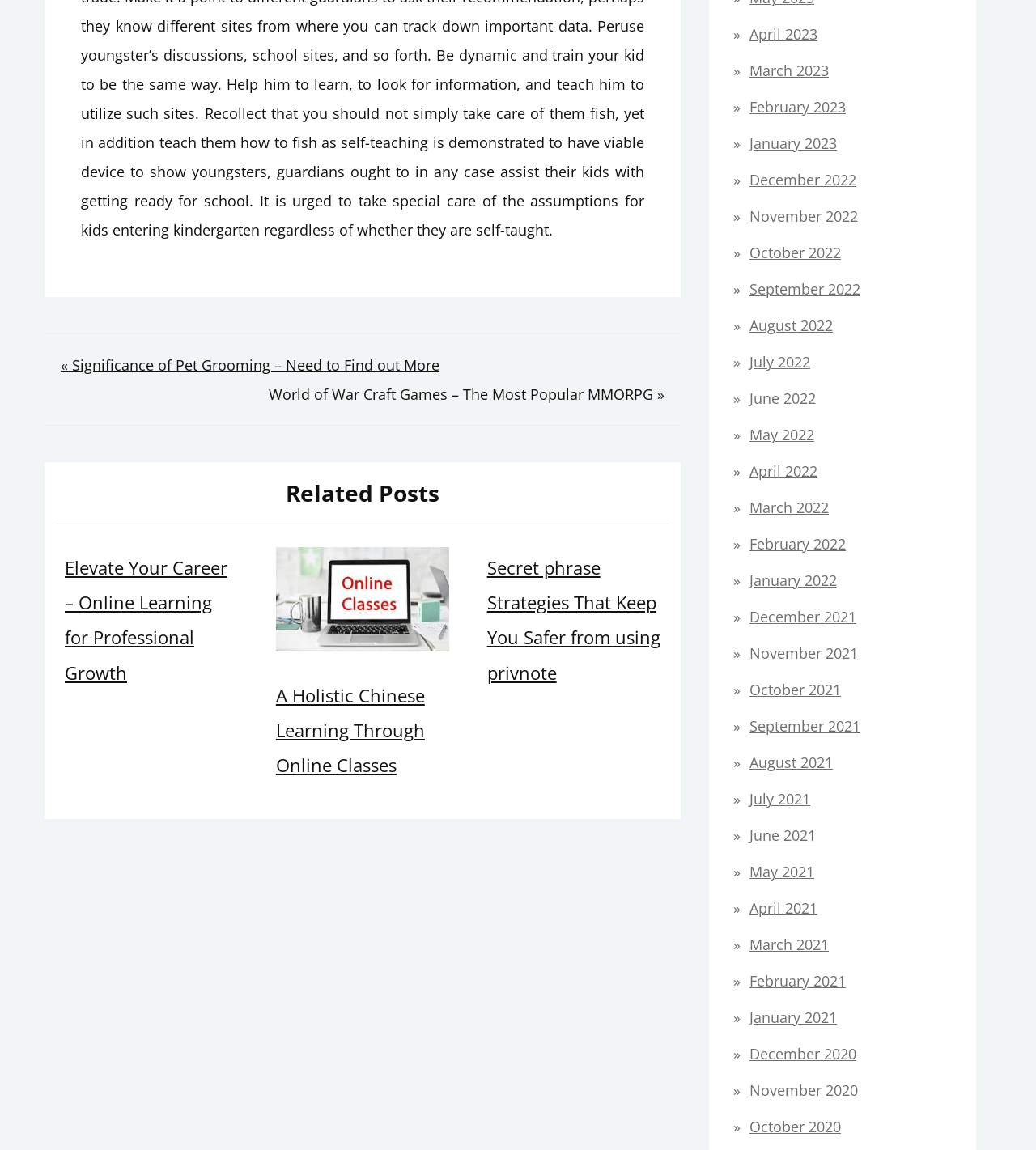Provide a brief response to the question below using one word or phrase:
How many links are in the archive list?

24